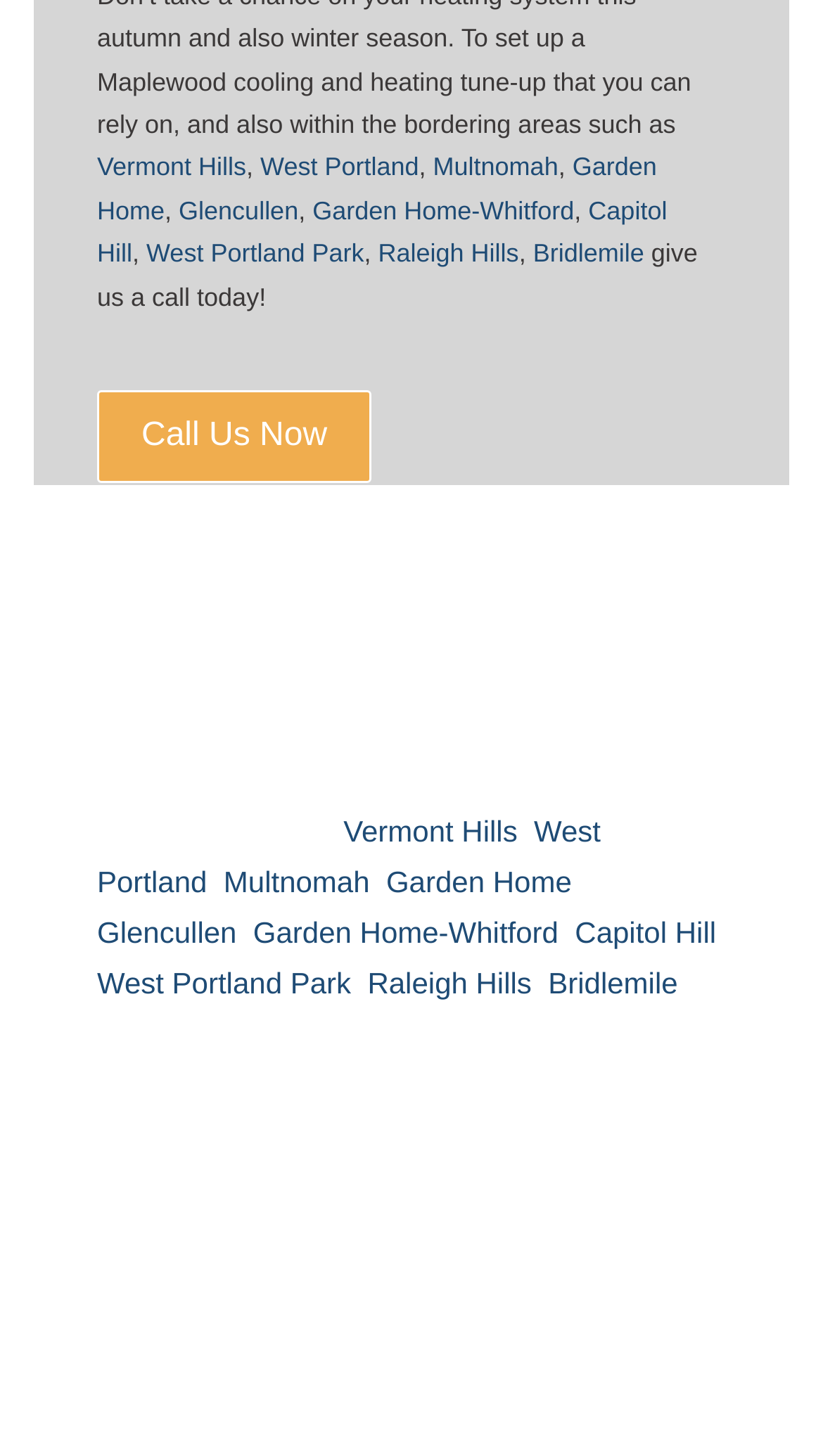Please mark the clickable region by giving the bounding box coordinates needed to complete this instruction: "Call Us Now".

[0.118, 0.268, 0.451, 0.332]